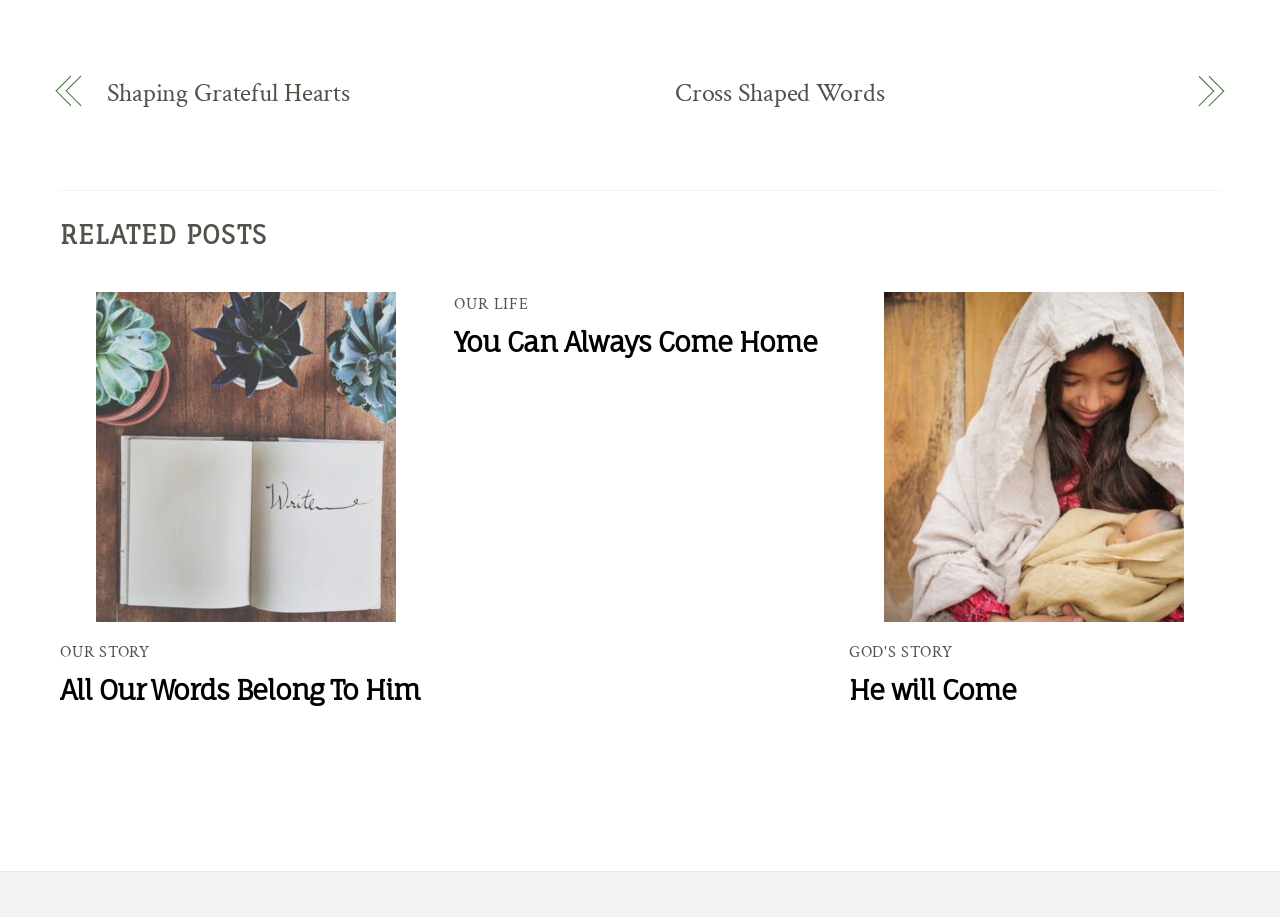Please provide a one-word or phrase answer to the question: 
How many articles are on the webpage?

3